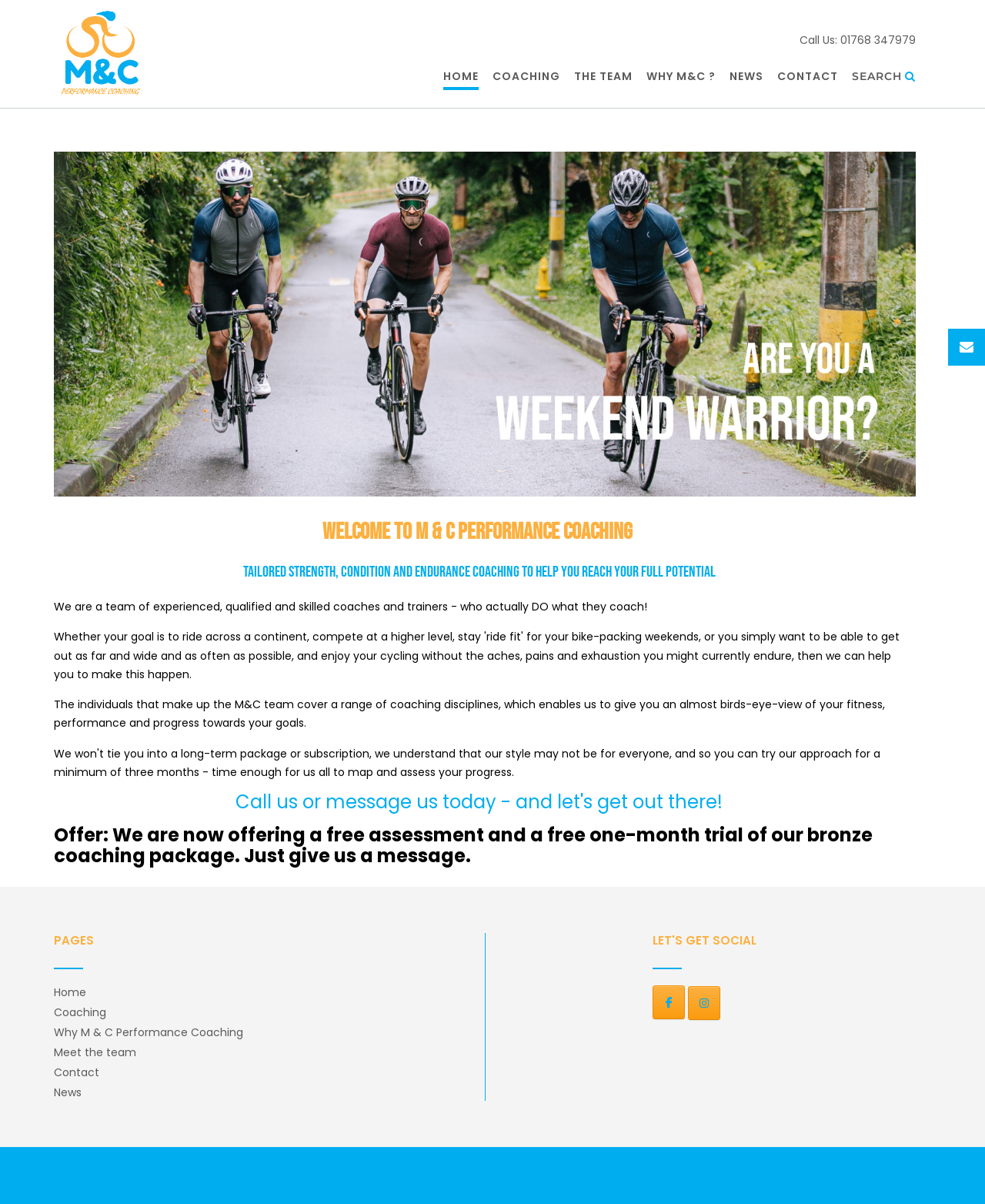Can you find the bounding box coordinates for the element that needs to be clicked to execute this instruction: "Click on the 'HOME' link"? The coordinates should be given as four float numbers between 0 and 1, i.e., [left, top, right, bottom].

[0.45, 0.057, 0.486, 0.07]